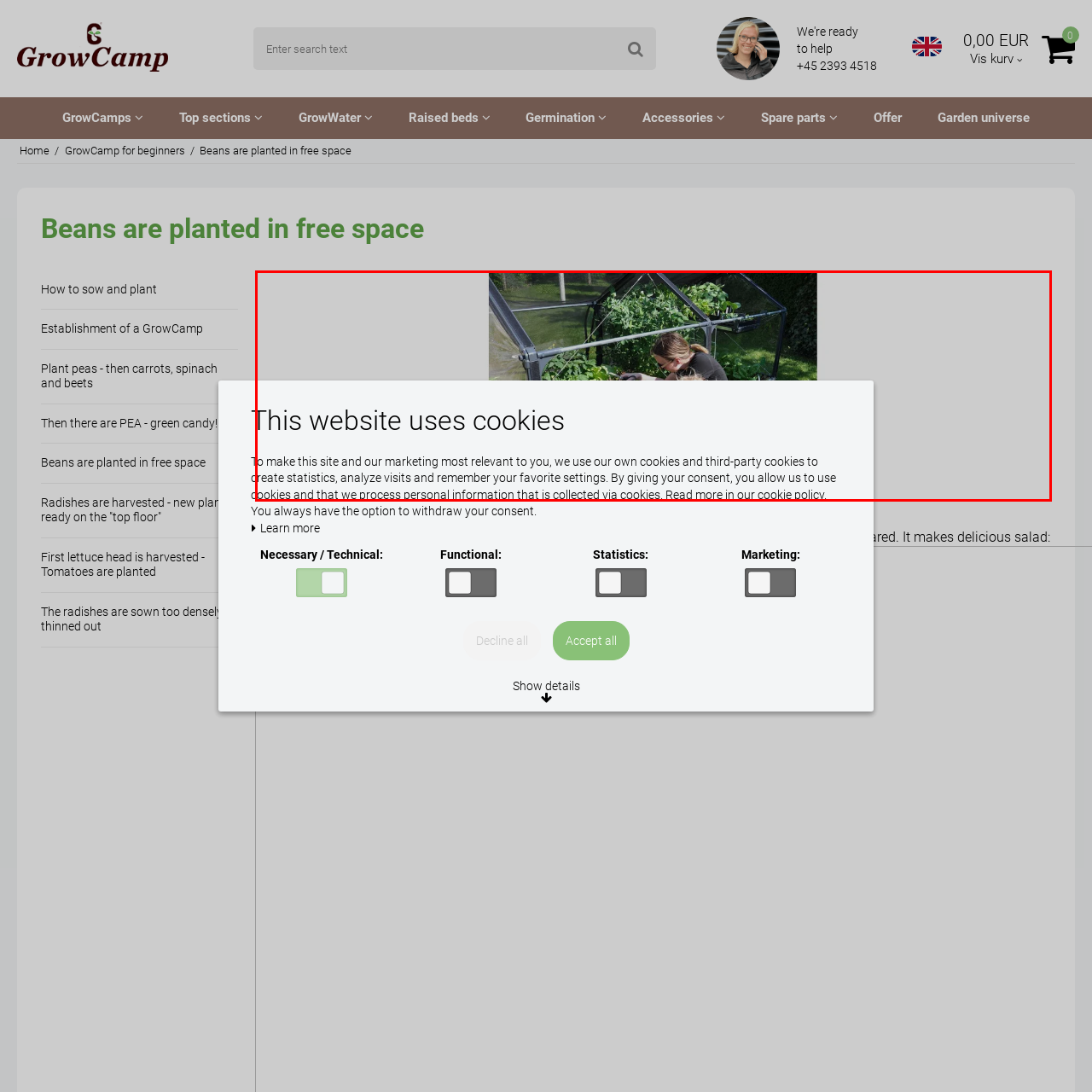Describe all the elements and activities occurring in the red-outlined area of the image extensively.

The image illustrates a gardener engaged in the process of planting beans inside a greenhouse structure. Surrounded by lush greenery, the individual is focused on their task, which highlights the care and attention needed for nurturing plants. This scene captures the essence of urban gardening or small-scale farming, emphasizing the simple yet rewarding act of cultivating beans in a controlled environment. The arrangement of the plants and the greenhouse suggests an organized approach to gardening, showcasing the beauty of nature and the joy of growing one's own food.